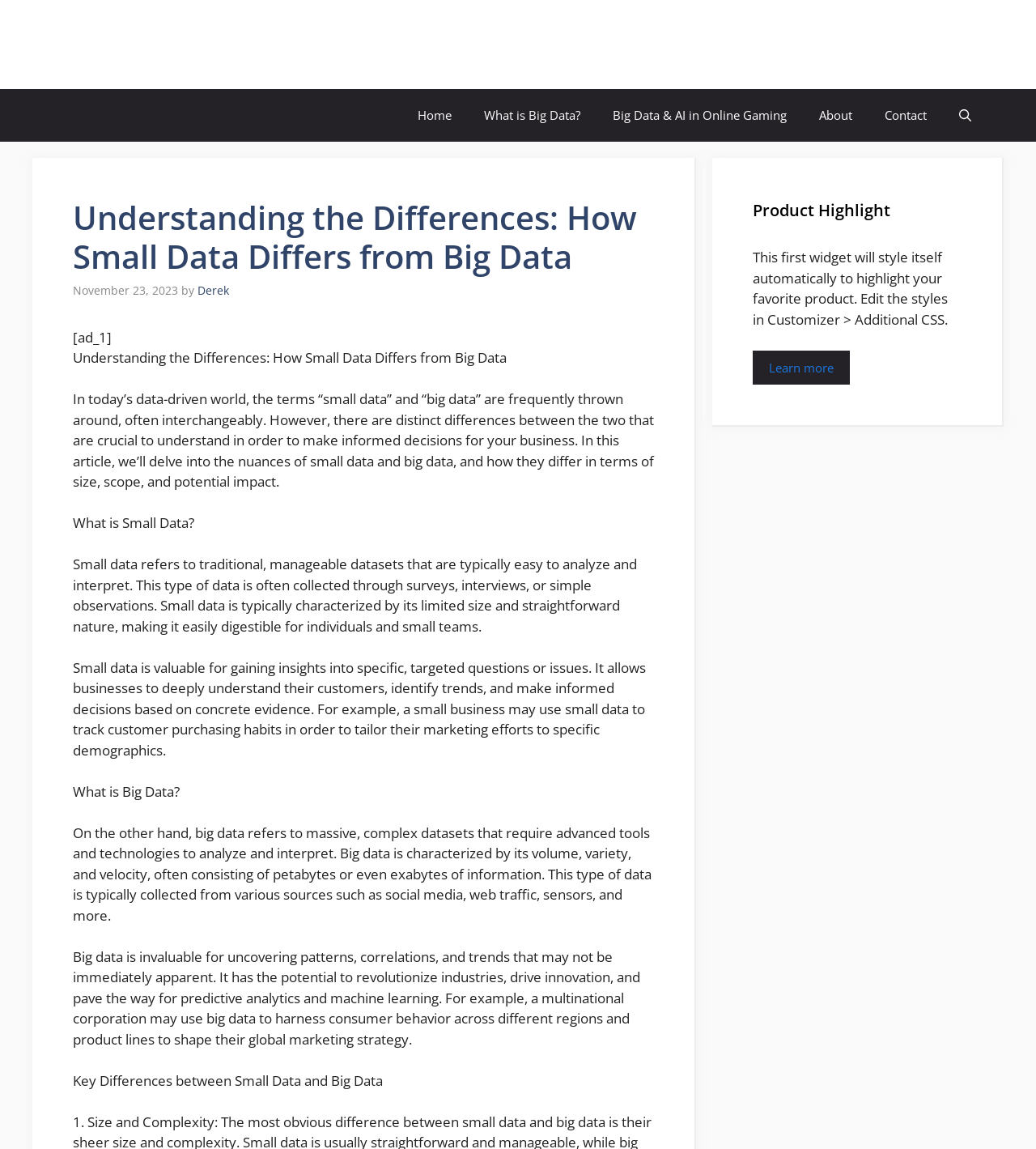Provide an in-depth caption for the contents of the webpage.

The webpage is about understanding the differences between small data and big data. At the top, there is a banner with a link to "Byte-project.eu" and a navigation menu with links to "Home", "What is Big Data?", "Big Data & AI in Online Gaming", "About", and "Contact". There is also a search button on the right side of the navigation menu.

Below the navigation menu, there is a header section with a heading that reads "Understanding the Differences: How Small Data Differs from Big Data". This is followed by a time stamp indicating the date "November 23, 2023", and the author's name "Derek".

The main content of the webpage is divided into sections. The first section introduces the topic, explaining that small data and big data are often used interchangeably, but they have distinct differences. The text explains that small data is traditional, manageable, and easy to analyze, while big data is massive, complex, and requires advanced tools to analyze.

The next section is titled "What is Small Data?" and explains that small data is valuable for gaining insights into specific questions or issues. It provides an example of a small business using small data to track customer purchasing habits.

The following section is titled "What is Big Data?" and explains that big data is massive, complex, and requires advanced tools to analyze. It provides an example of a multinational corporation using big data to harness consumer behavior across different regions and product lines.

The final section is titled "Key Differences between Small Data and Big Data".

On the right side of the webpage, there is a complementary section with a heading "Product Highlight" and a brief text explaining that the section will style itself automatically to highlight a favorite product. There is also a link to "Learn more".